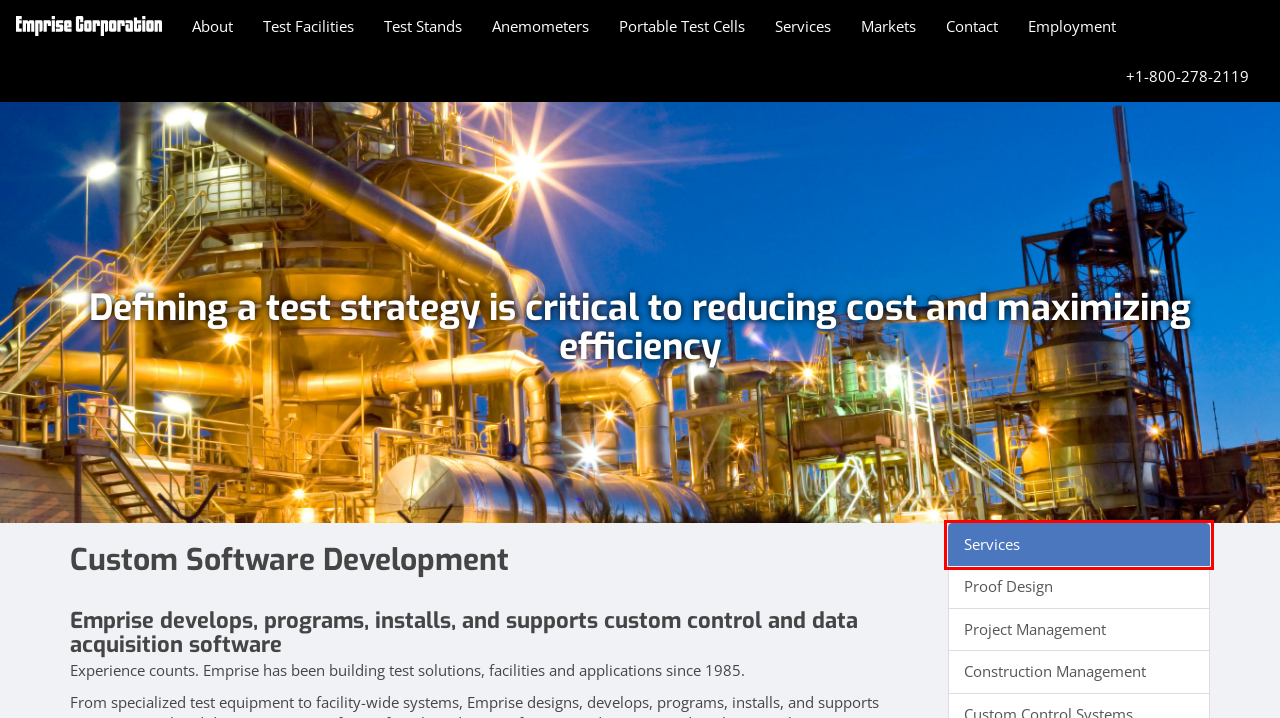Observe the provided screenshot of a webpage that has a red rectangle bounding box. Determine the webpage description that best matches the new webpage after clicking the element inside the red bounding box. Here are the candidates:
A. Emprise | Anenometers | Test Stands | Test Facilities
B. Integrated Custom Test Facilities
C. Test Equipment Test Facilities Project Management
D. Contact Us
E. Integrated Custom Test Equipment and Facilities
F. Test facility construction and integration
G. Emprise Proof Design
H. Procurement and Bid Packages for Test Facility Design

E